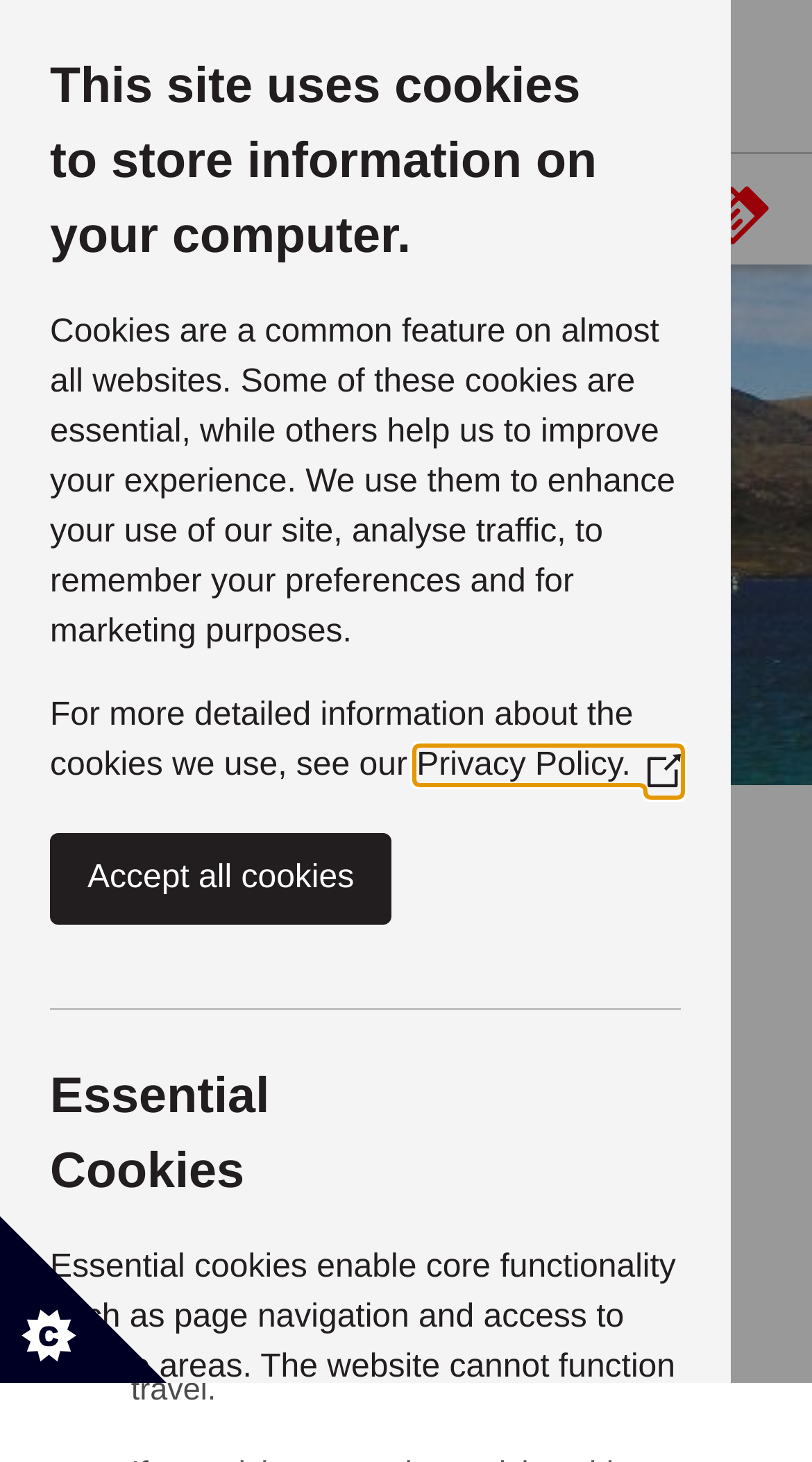Identify the bounding box for the element characterized by the following description: "Back to Tickets and Reservations".

[0.11, 0.618, 0.864, 0.644]